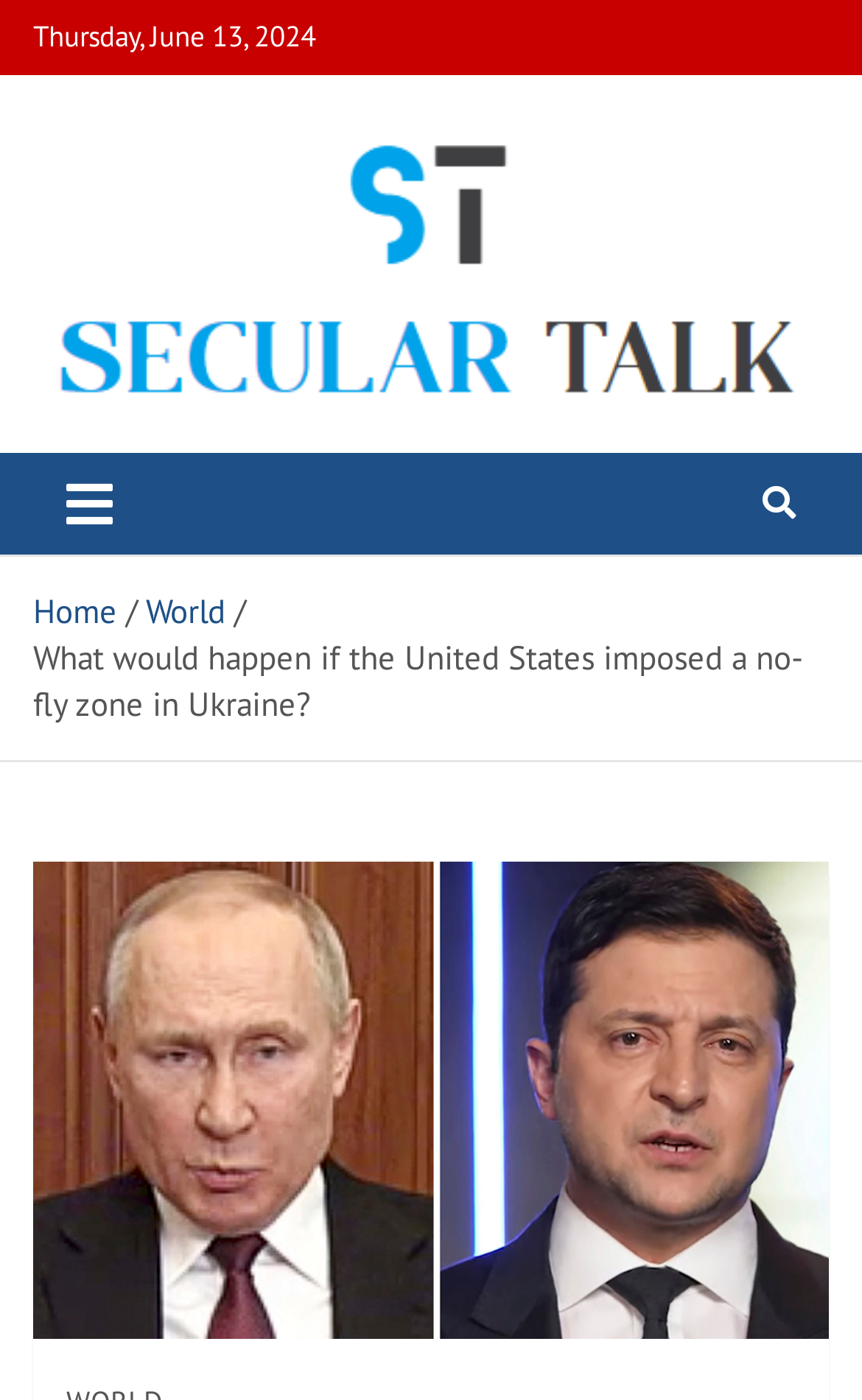What is below the navigation menu?
Give a thorough and detailed response to the question.

I determined what is below the navigation menu by examining the navigation element and its child elements, which include a series of links labeled as 'Breadcrumbs'.